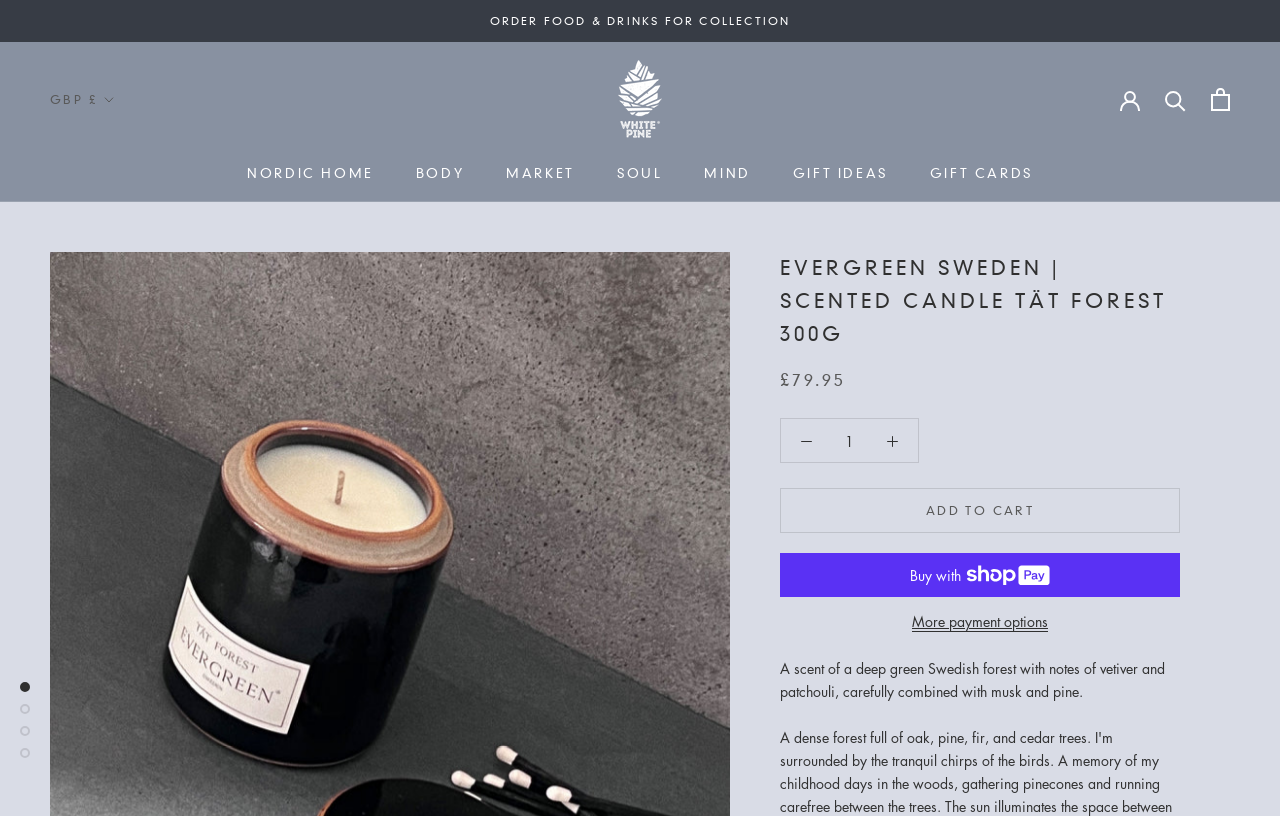Provide a one-word or short-phrase response to the question:
What is the purpose of the button 'ADD TO CART'?

To add the product to the cart